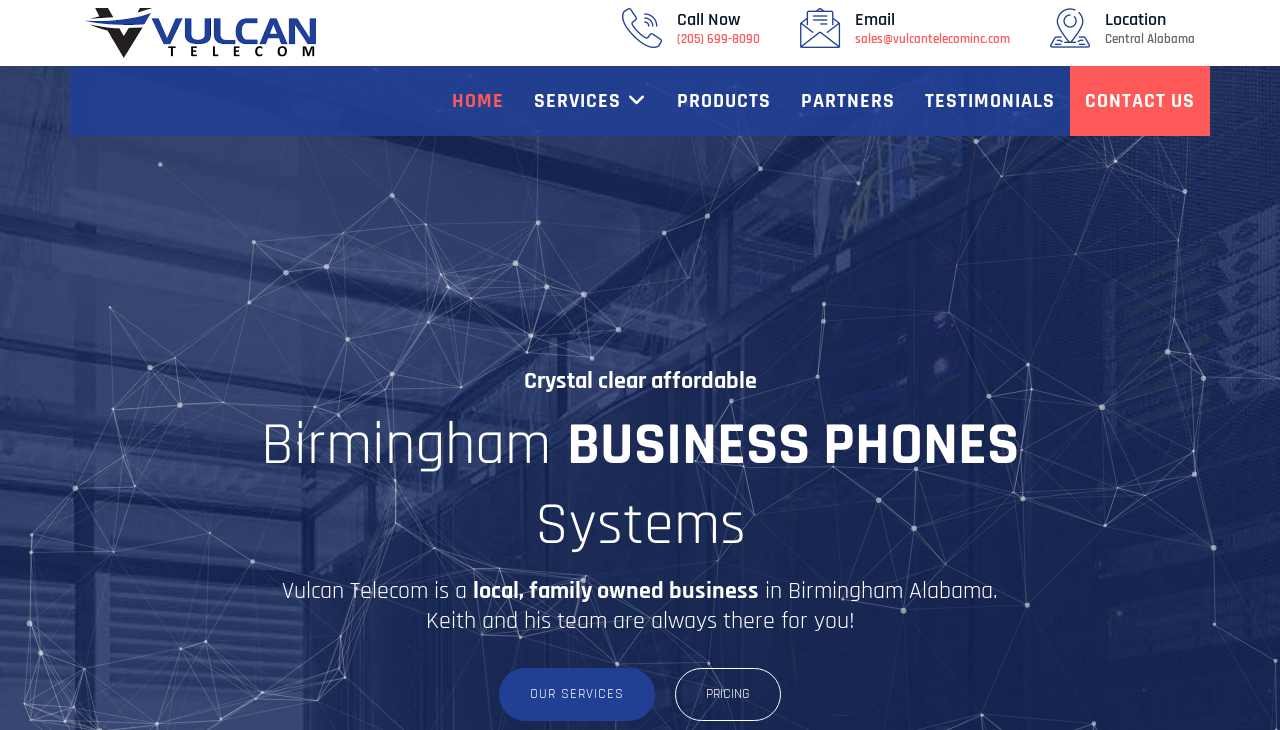Please answer the following question using a single word or phrase: 
What is the tone of the company's description?

Friendly and local